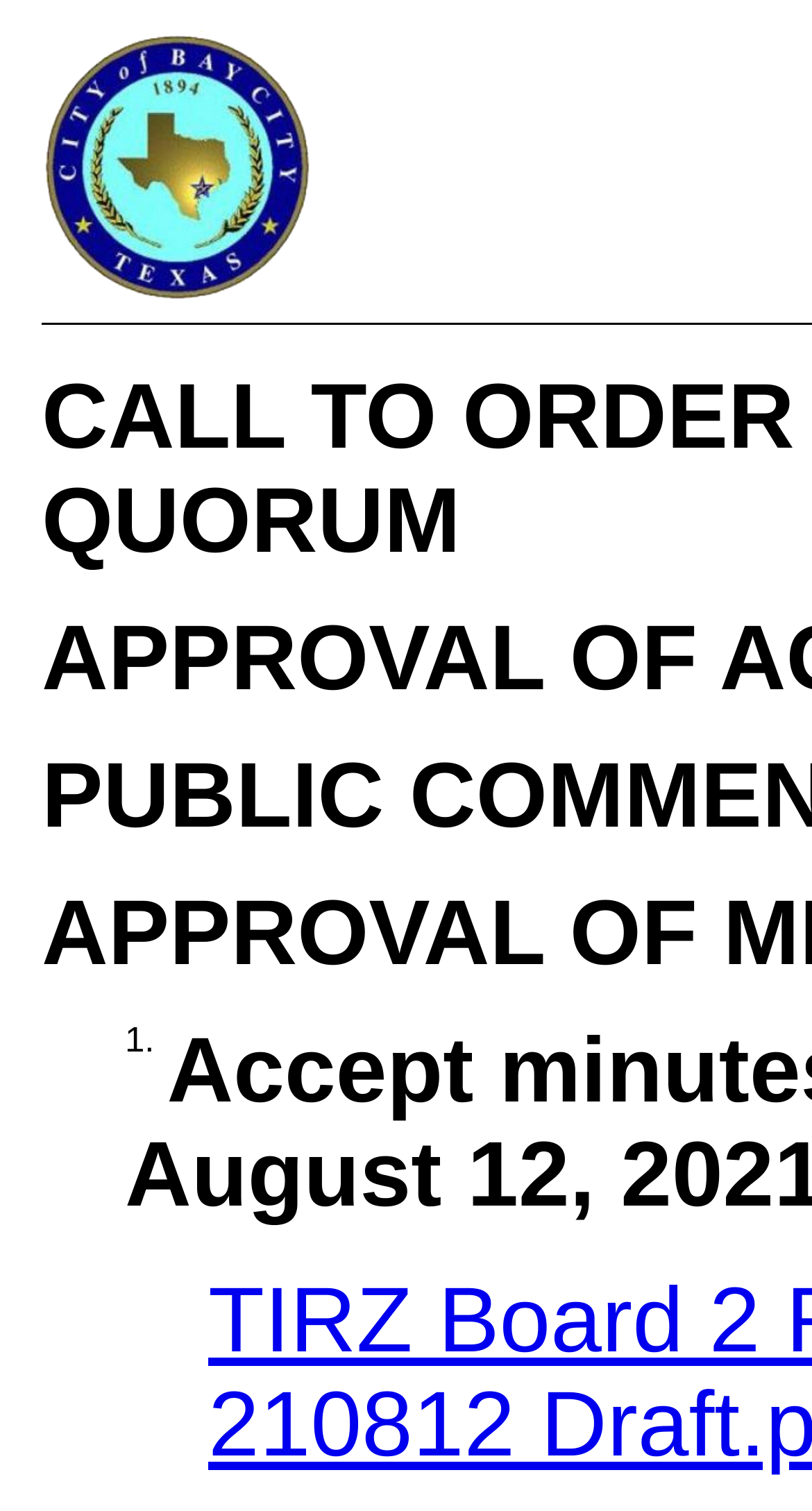Please extract the primary headline from the webpage.

TIRZ Board 2 Regular Meeting
09/09/2021 04:00 PM
COUNCIL CHAMBERS | 1901 5th Street